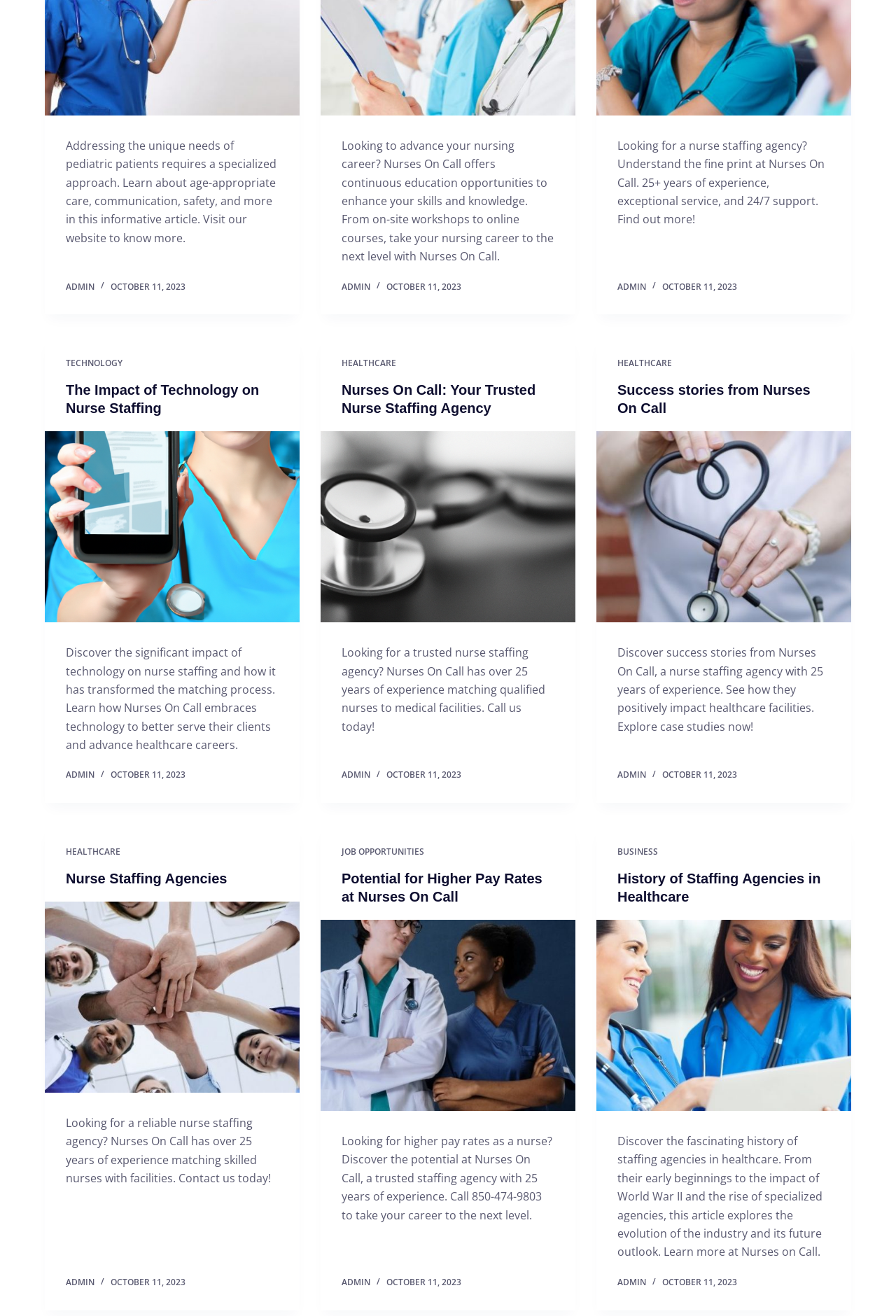Given the element description Twitter, specify the bounding box coordinates of the corresponding UI element in the format (top-left x, top-left y, bottom-right x, bottom-right y). All values must be between 0 and 1.

None